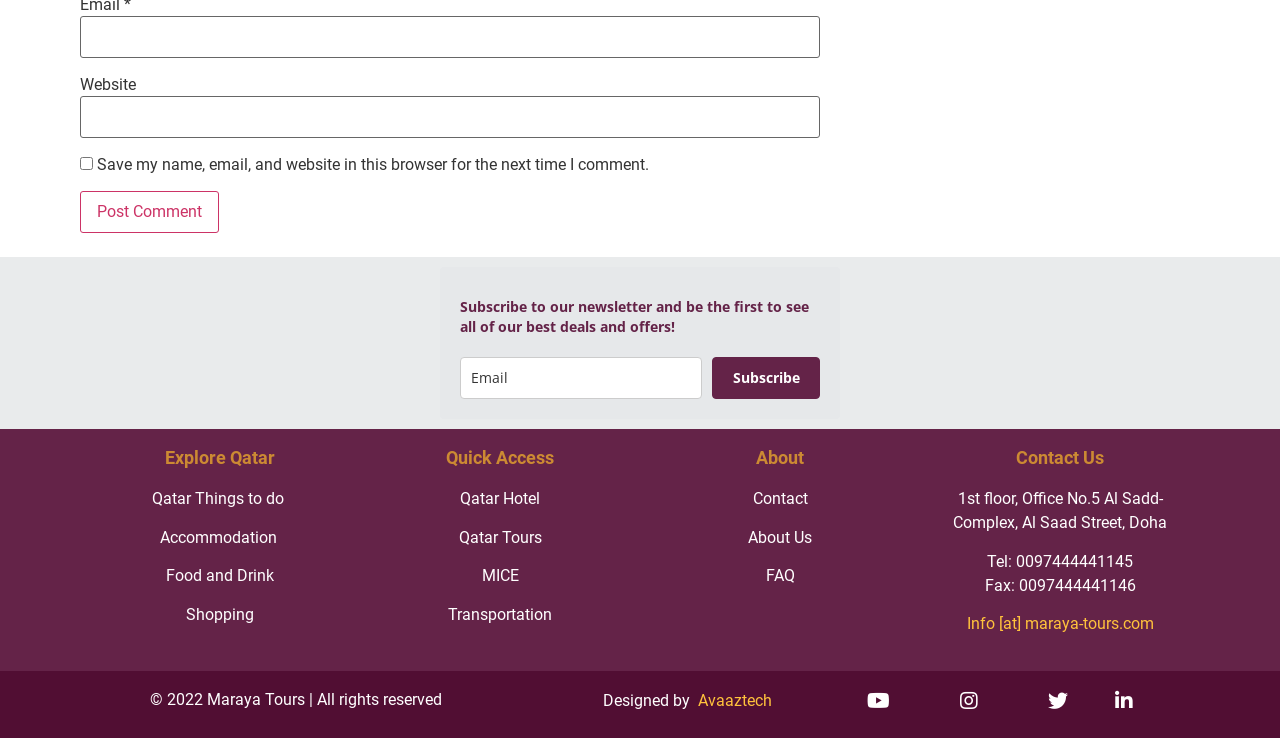Please find and report the bounding box coordinates of the element to click in order to perform the following action: "Subscribe to the newsletter". The coordinates should be expressed as four float numbers between 0 and 1, in the format [left, top, right, bottom].

[0.556, 0.484, 0.641, 0.54]